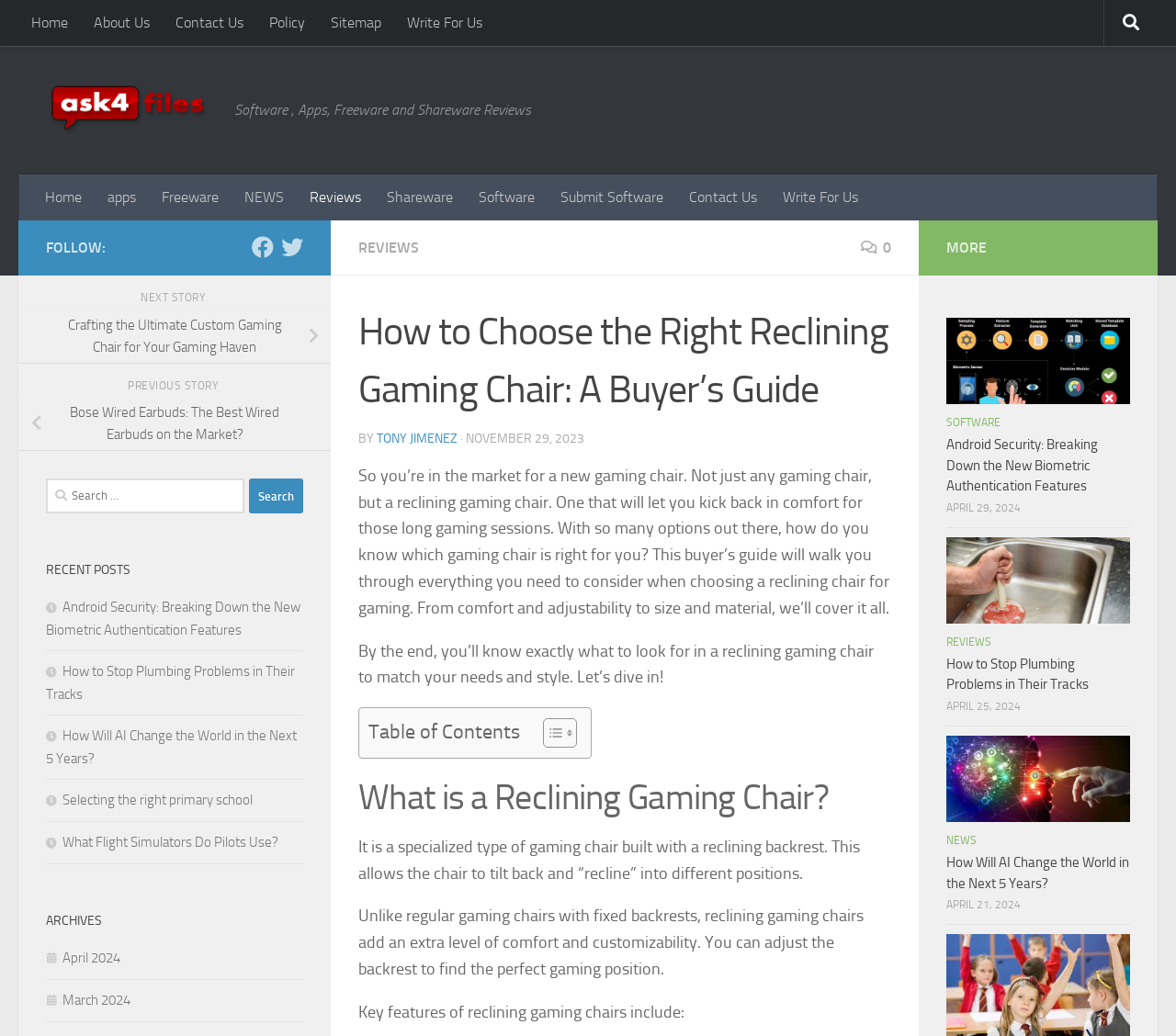Explain the webpage's layout and main content in detail.

This webpage is a buyer's guide for reclining gaming chairs. At the top, there is a navigation menu with links to "Home", "About Us", "Contact Us", "Policy", "Sitemap", and "Write For Us". On the right side of the navigation menu, there is a search bar and a button with a magnifying glass icon. Below the navigation menu, there is a logo and a tagline "Software, Apps, Freeware and Shareware Reviews".

The main content of the webpage is divided into sections. The first section is an introduction to reclining gaming chairs, which explains what they are and their key features. This section is followed by a table of contents that allows users to navigate to different parts of the guide.

The guide is written in a conversational tone and includes several paragraphs of text that discuss the importance of comfort and adjustability when choosing a reclining gaming chair. There are also sections that explain what to look for in a reclining gaming chair, including the material, size, and features.

On the right side of the webpage, there are several links to recent posts, including articles about Android security, plumbing problems, and AI. There is also a section for archives, which lists links to articles from previous months.

At the bottom of the webpage, there are links to more articles, including reviews and news articles. There are also social media links to Facebook and Twitter.